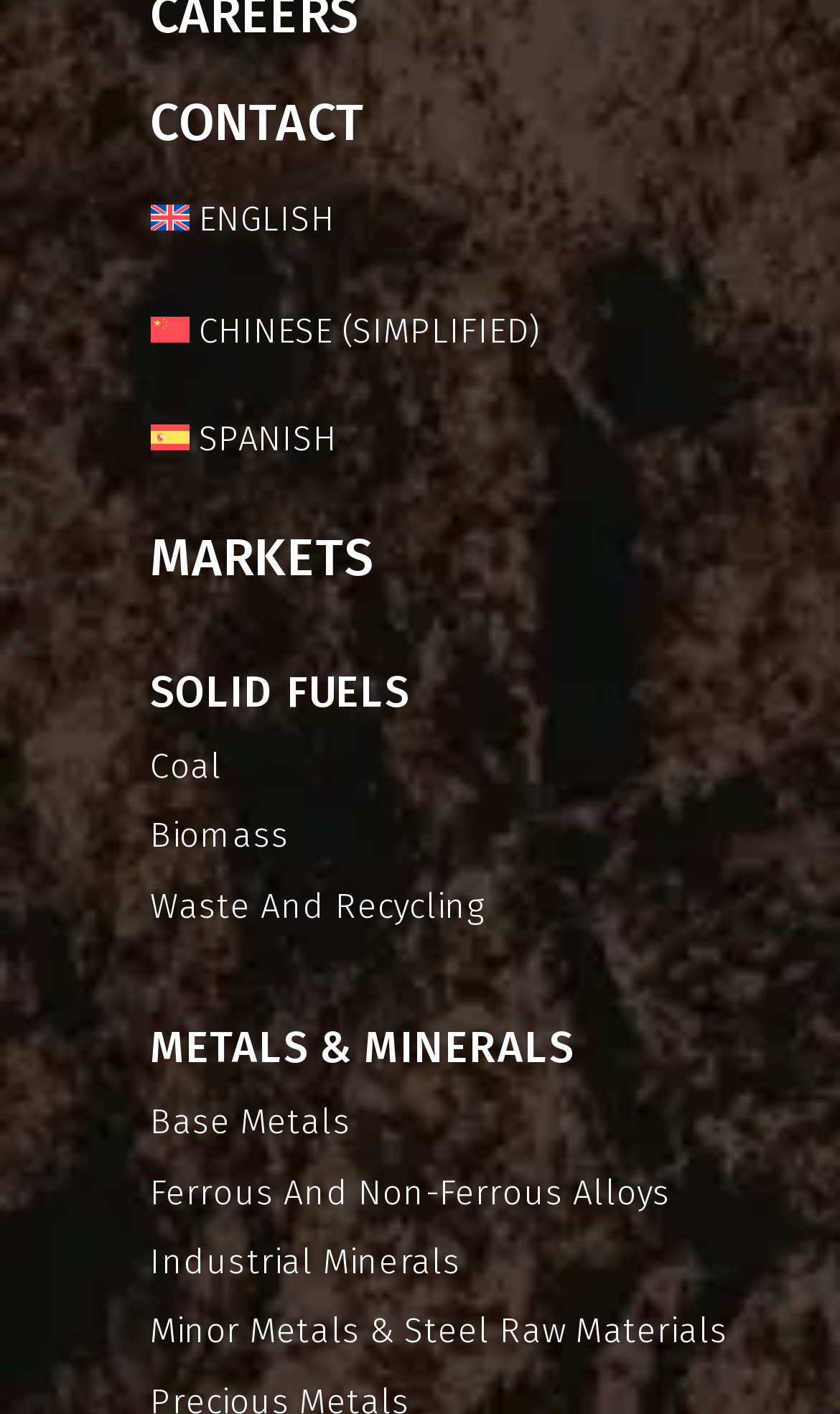Please answer the following question using a single word or phrase: 
What is the last option under 'METALS & MINERALS'?

Minor Metals & Steel Raw Materials